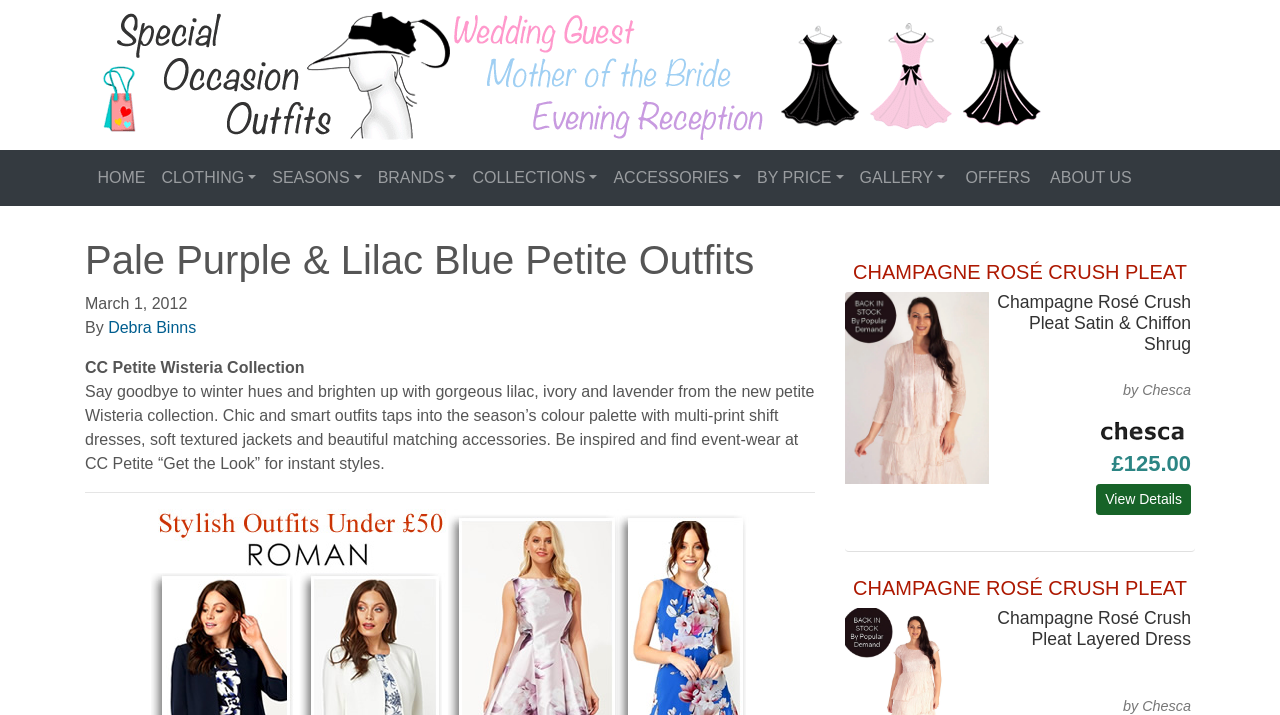What is the color of the dress in the first image?
Answer the question based on the image using a single word or a brief phrase.

Lilac